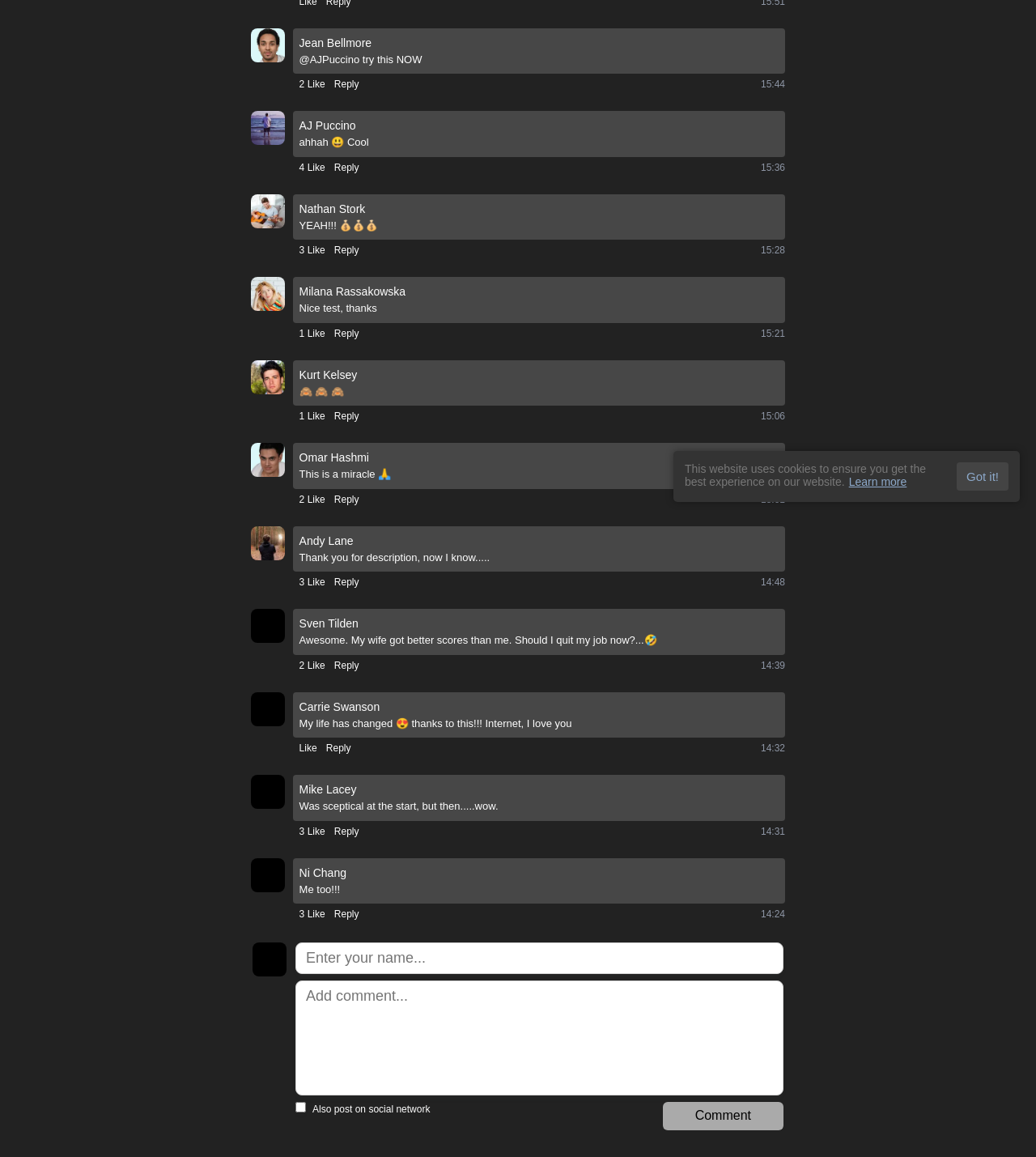Identify the bounding box for the given UI element using the description provided. Coordinates should be in the format (top-left x, top-left y, bottom-right x, bottom-right y) and must be between 0 and 1. Here is the description: Previous Post

None